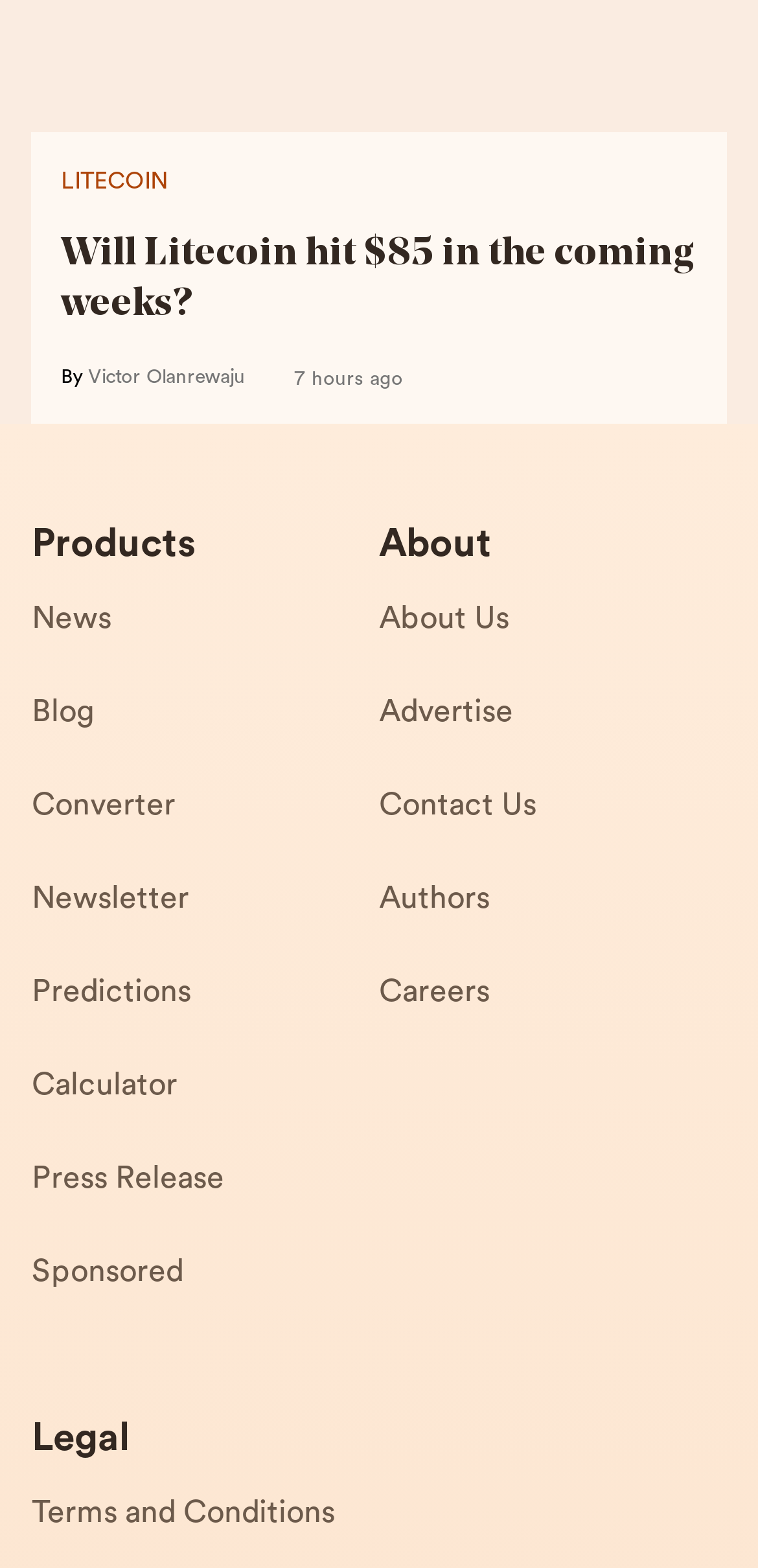Identify the bounding box coordinates of the region that should be clicked to execute the following instruction: "check API reference".

None